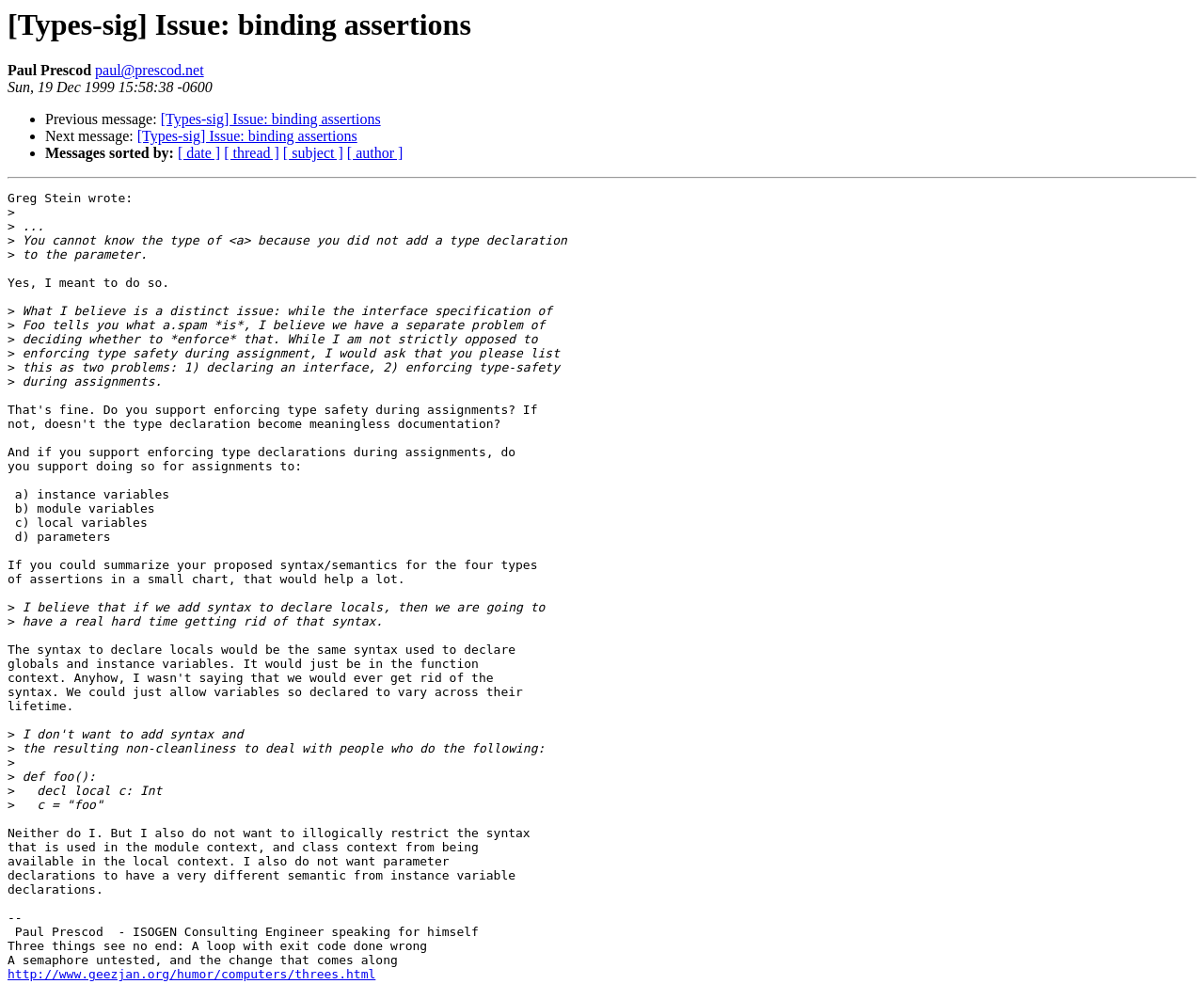Find the bounding box coordinates of the element I should click to carry out the following instruction: "View next message".

[0.114, 0.13, 0.297, 0.147]